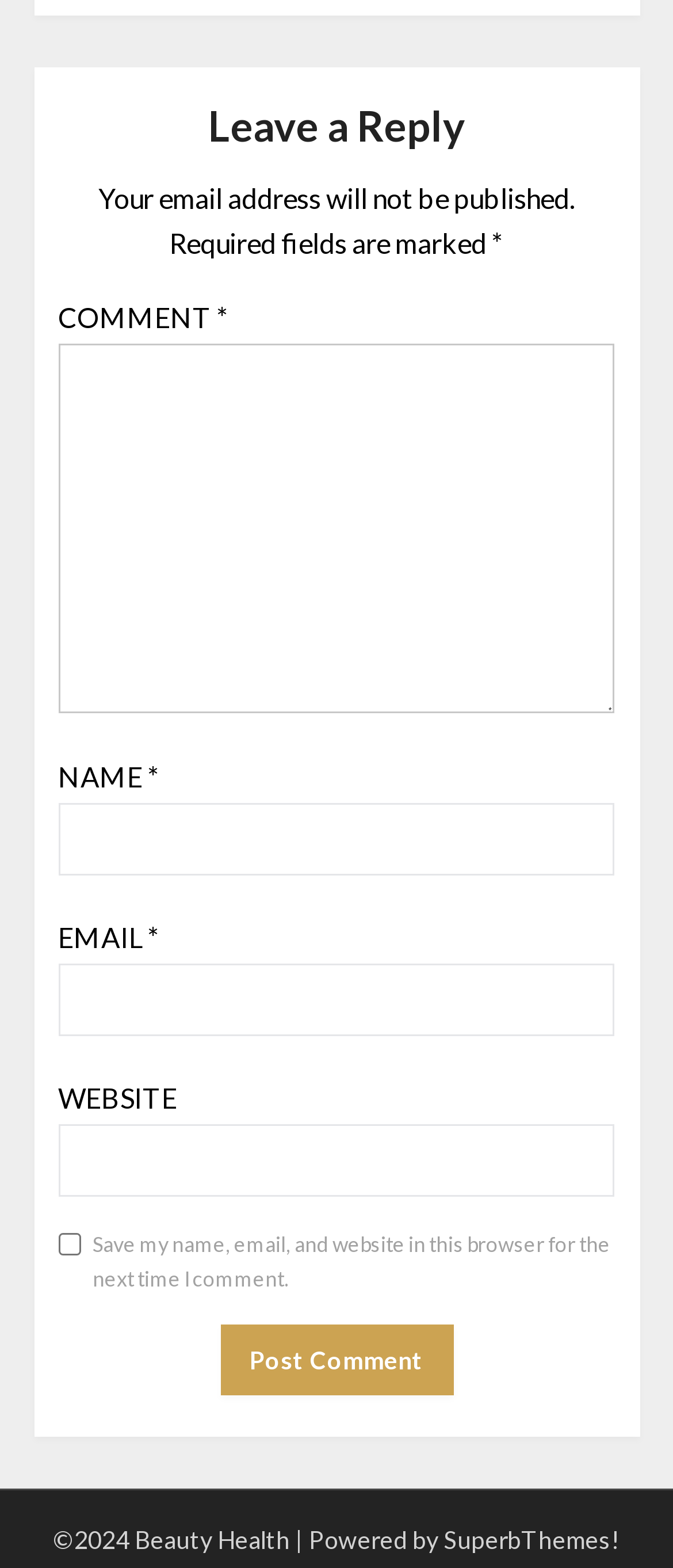What is the button text to submit a comment?
Answer the question with a detailed and thorough explanation.

The button to submit a comment is located below the comment form and is labeled 'Post Comment'.